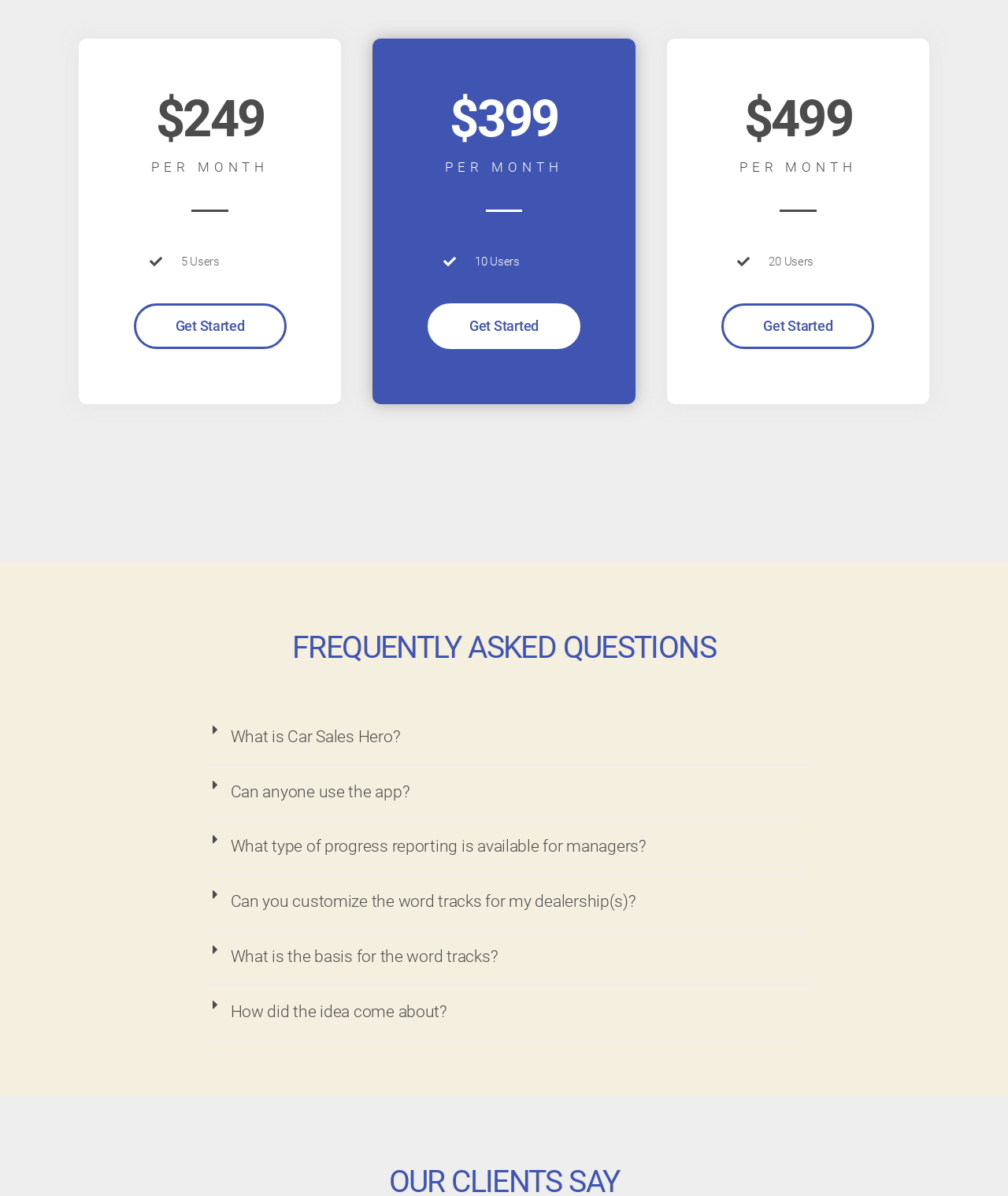What is the topic of the FAQ section?
Please describe in detail the information shown in the image to answer the question.

The FAQ section is titled 'FREQUENTLY ASKED QUESTIONS' and contains questions related to Car Sales Hero, such as 'What is Car Sales Hero?' and others.